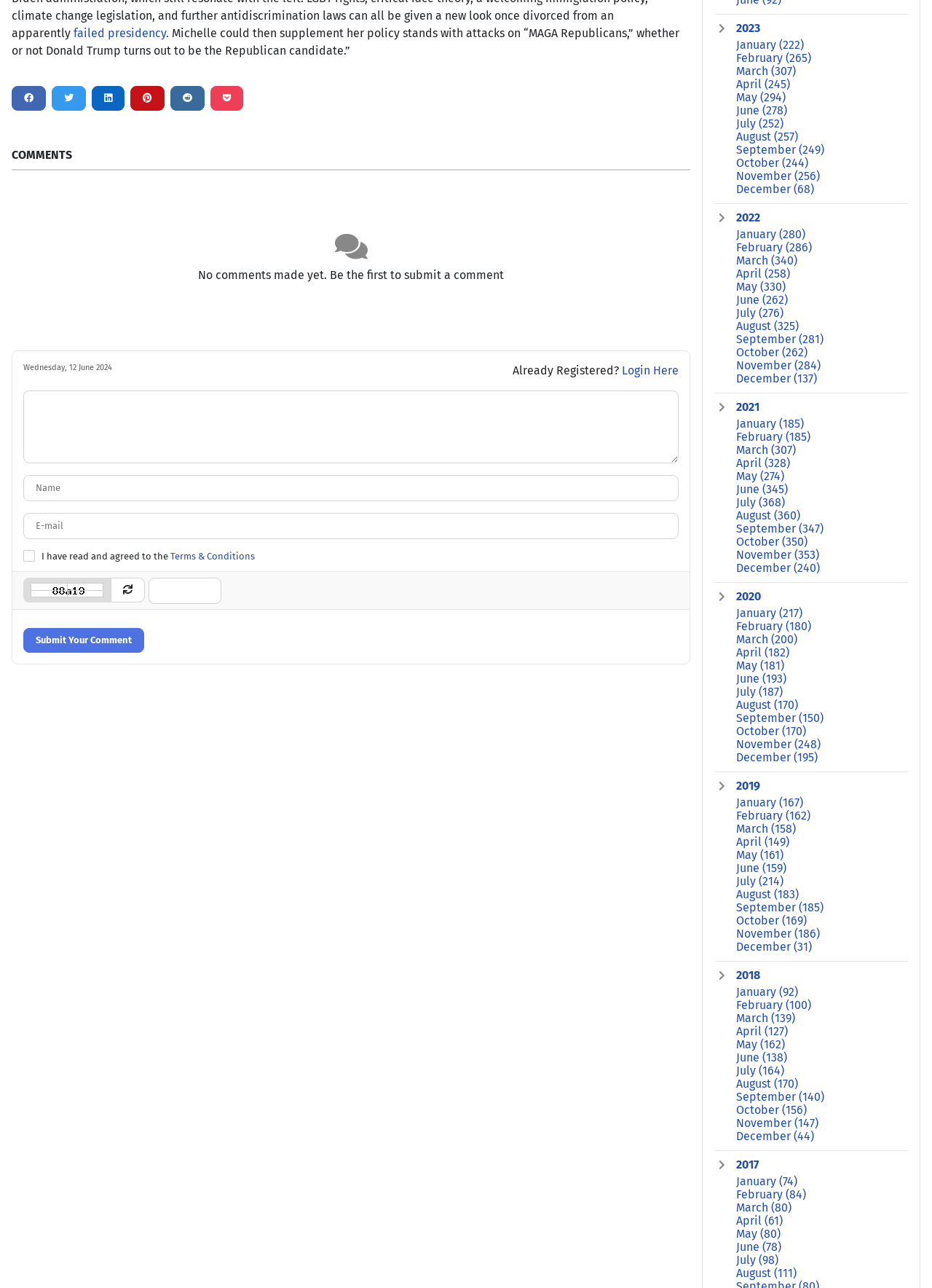Refer to the image and provide a thorough answer to this question:
What are the links on the right side of the webpage?

The links on the right side of the webpage are organized by year and month, suggesting that they are archive links to previous articles or posts.